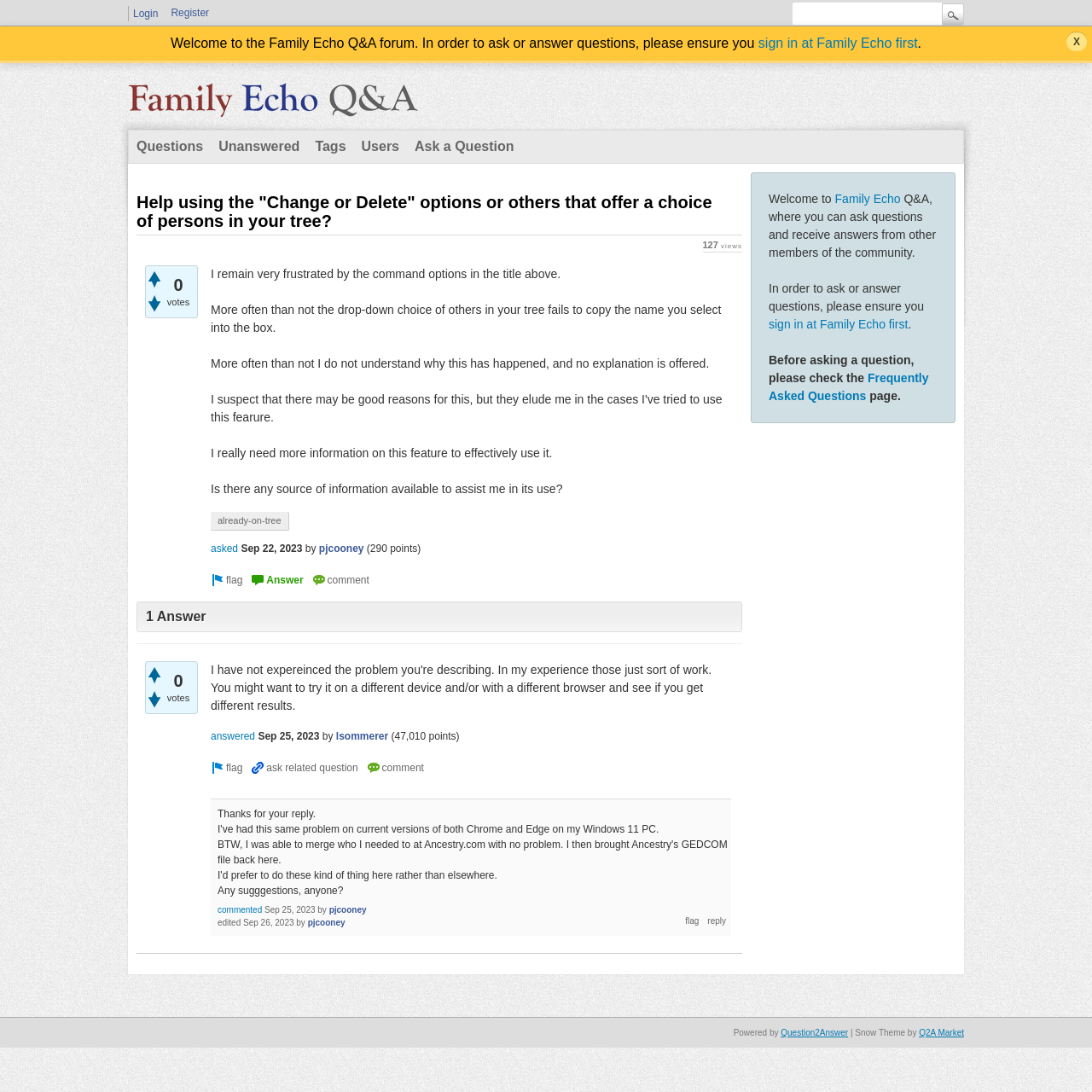Respond to the following query with just one word or a short phrase: 
How many answers are there to the question 'Help using the Change or Delete options or others that offer a choice of persons in your tree?'?

1